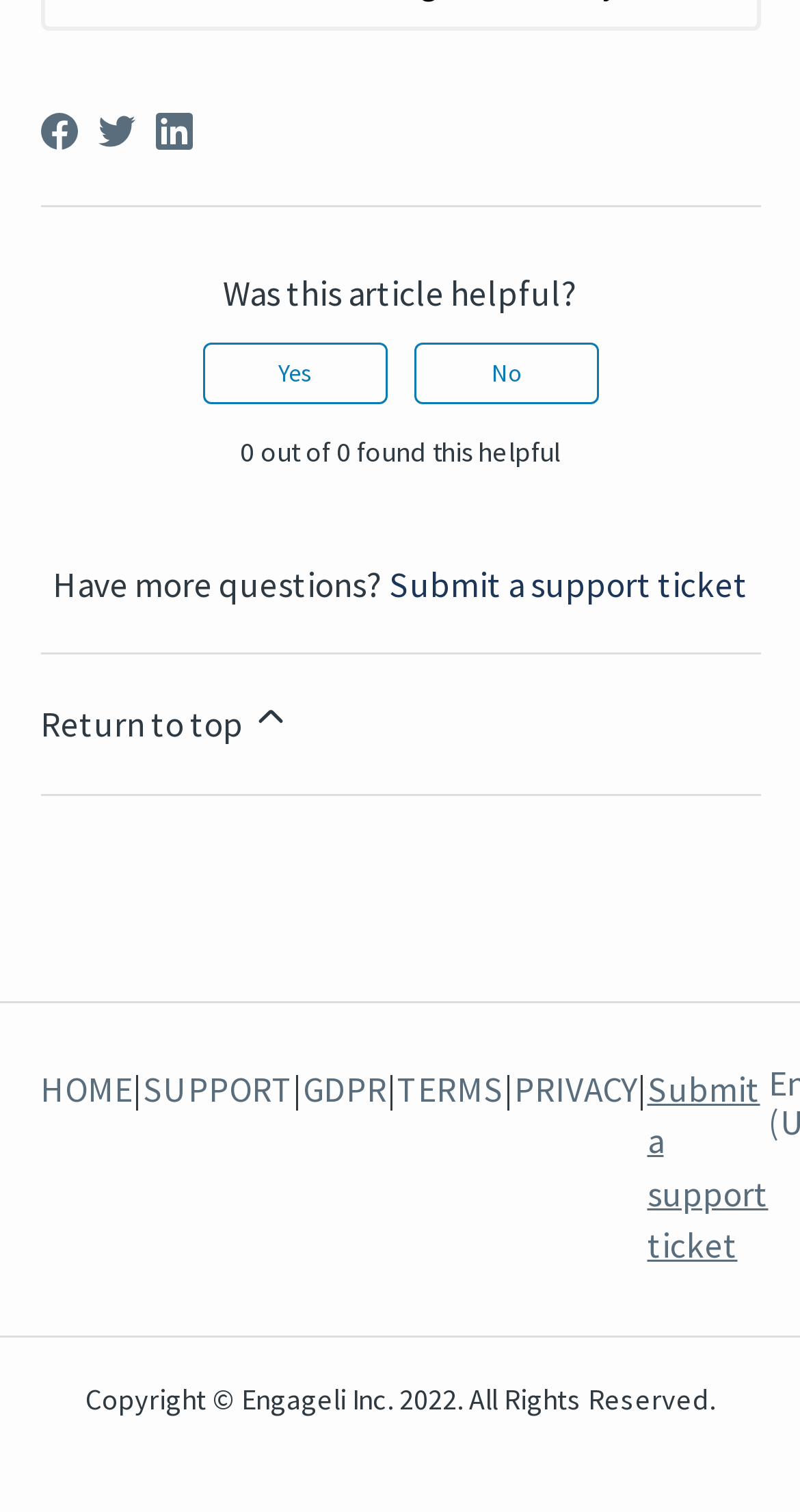Please specify the bounding box coordinates of the region to click in order to perform the following instruction: "Rate this article as helpful".

[0.253, 0.227, 0.483, 0.267]